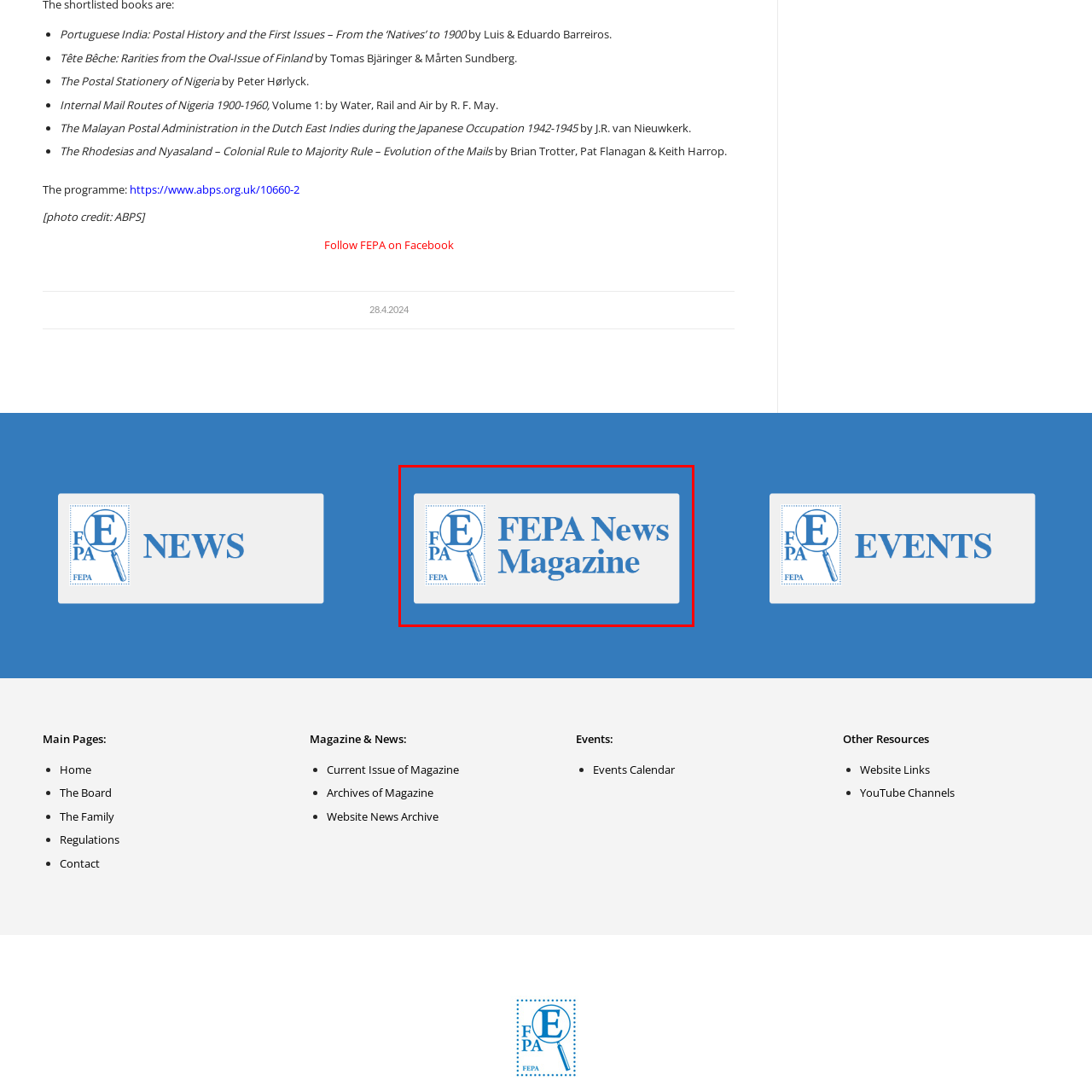Observe the image framed by the red bounding box and present a detailed answer to the following question, relying on the visual data provided: What is the abbreviation 'FEPA' associated with?

The abbreviation 'FEPA' is associated with the Federation of European Philatelic Associations, which is the main organization related to the magazine and the field of philately.